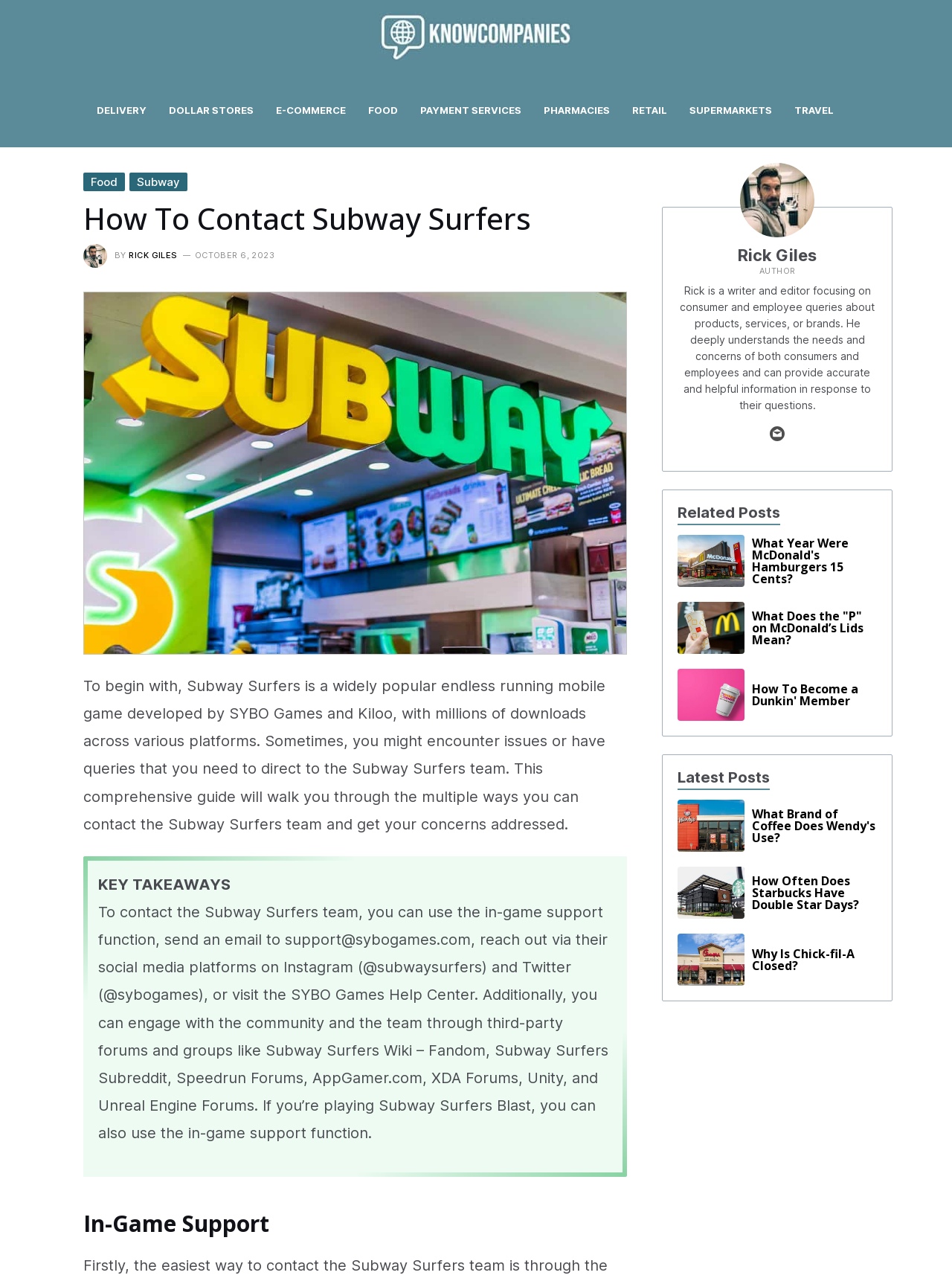Please find the bounding box coordinates of the element that must be clicked to perform the given instruction: "Check the 'Latest Posts' section". The coordinates should be four float numbers from 0 to 1, i.e., [left, top, right, bottom].

[0.712, 0.599, 0.809, 0.613]